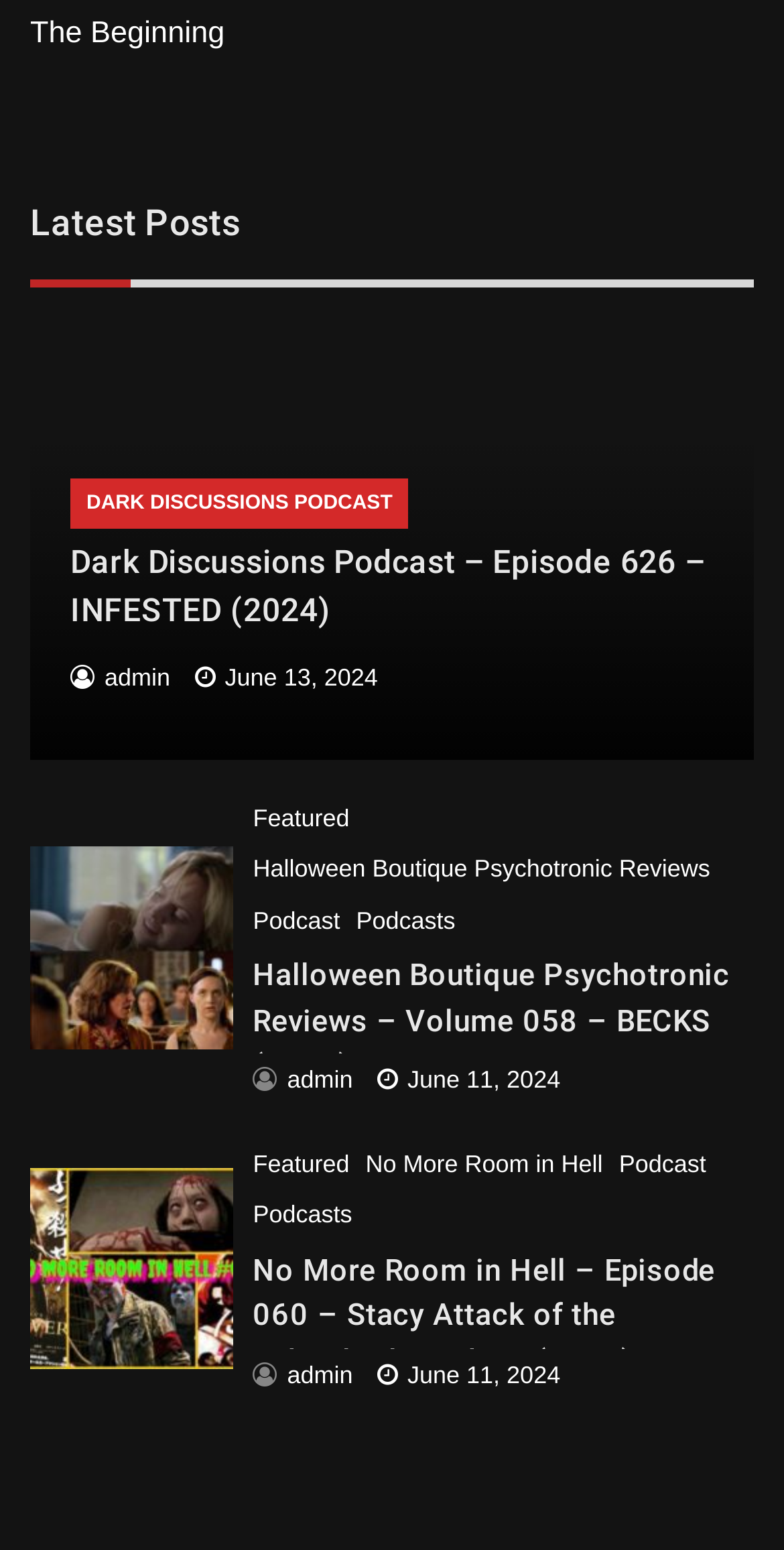Please find the bounding box coordinates of the clickable region needed to complete the following instruction: "Open the 'Halloween Boutique Psychotronic Reviews' page". The bounding box coordinates must consist of four float numbers between 0 and 1, i.e., [left, top, right, bottom].

[0.323, 0.551, 0.906, 0.57]